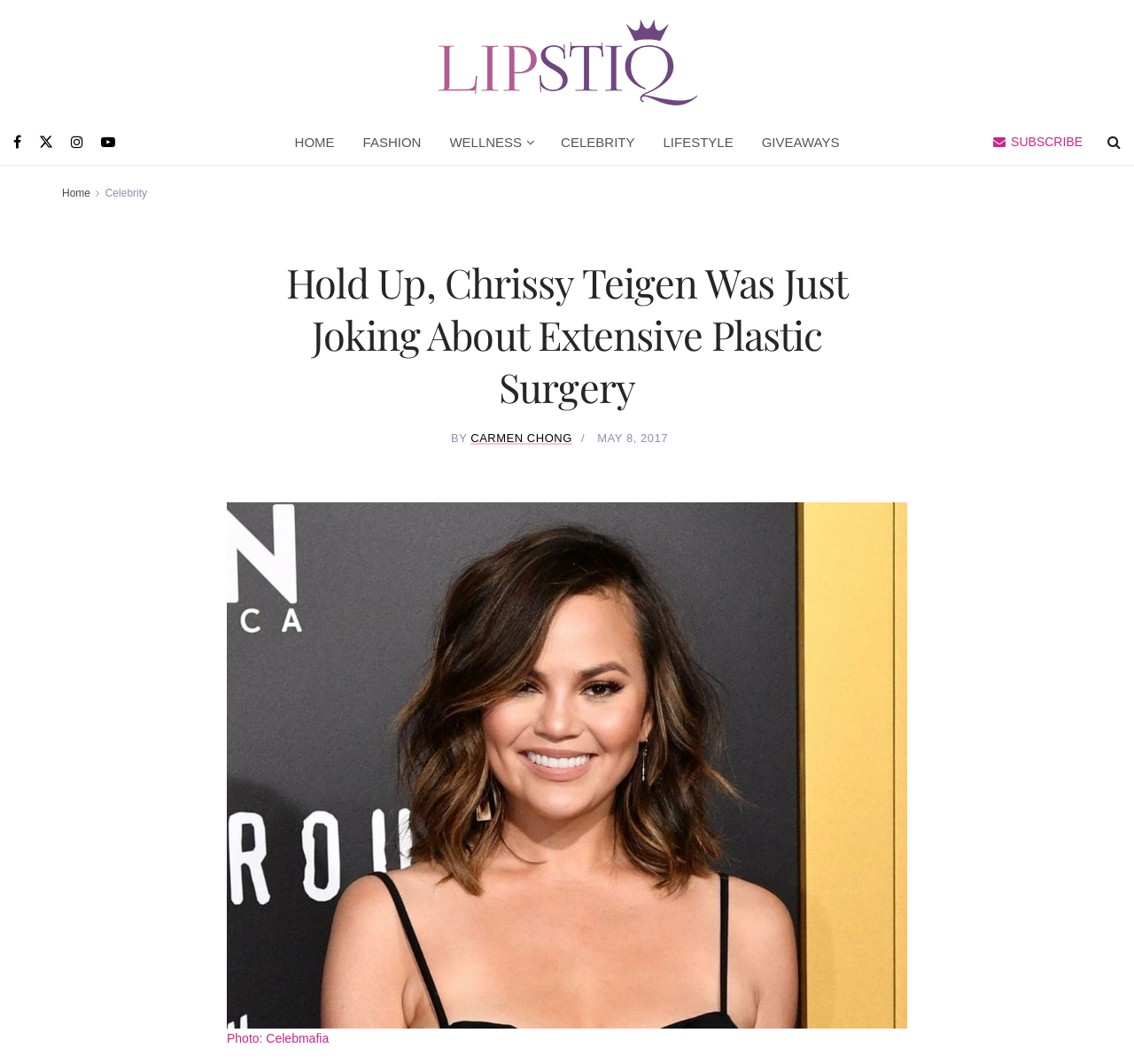Please locate the clickable area by providing the bounding box coordinates to follow this instruction: "Read the article by CARMEN CHONG".

[0.415, 0.406, 0.505, 0.418]